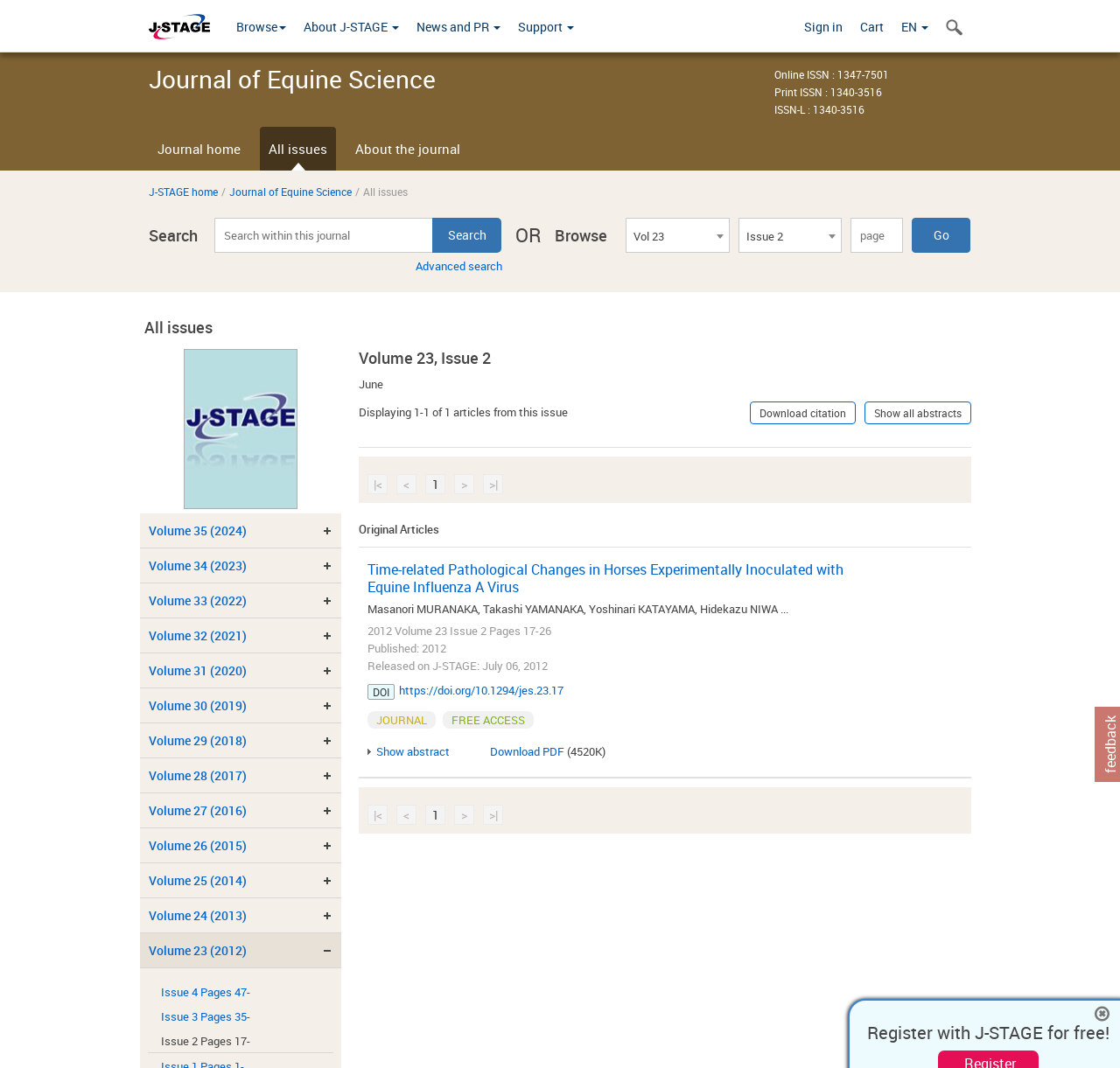Please identify the bounding box coordinates of the element on the webpage that should be clicked to follow this instruction: "Go to Journal home". The bounding box coordinates should be given as four float numbers between 0 and 1, formatted as [left, top, right, bottom].

[0.133, 0.119, 0.223, 0.16]